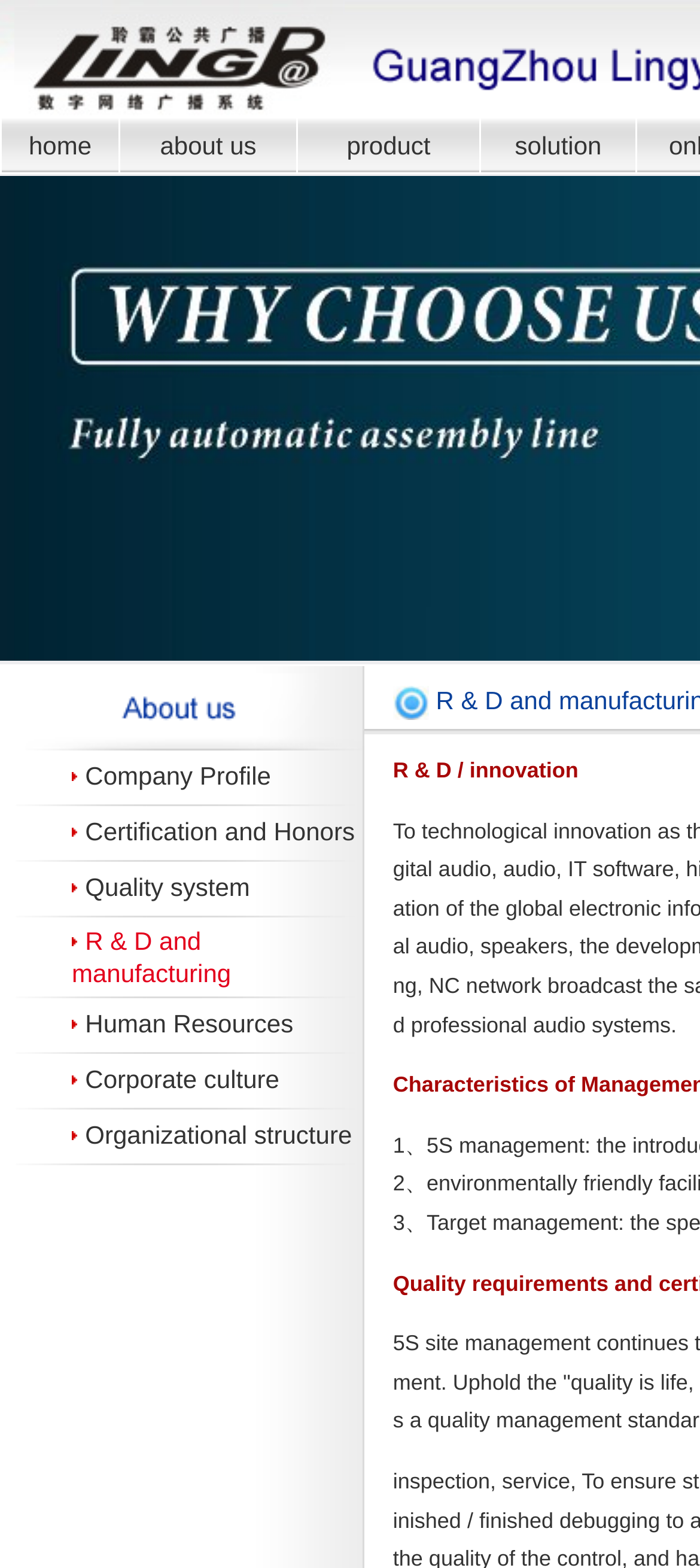Elaborate on the webpage's design and content in a detailed caption.

This webpage is about Guangzhou Lingyin Electric Co., Ltd, a company that specializes in public broadcasting, campus radio, conferencing systems, power amplifier, and corresponding supporting broadcasting systems.

At the top of the page, there is a logo image on the left side, and a navigation menu with four links: "Home", "About Us", "Product", and "Solution". These links are evenly spaced and aligned horizontally.

Below the navigation menu, there is a table with multiple rows, each containing an image and a link. The images are small and rectangular in shape, and the links are descriptive, providing information about the company. The links include "Company Profile", "Certification and Honors", "Quality System", "R & D and Manufacturing", "Human Resources", "Corporate Culture", and "Organizational Structure". These links are arranged vertically, with each row taking up a small portion of the page.

There is also an image located at the bottom right of the page, but its purpose is unclear.

Overall, the webpage has a simple and organized layout, with a focus on providing information about the company and its services.